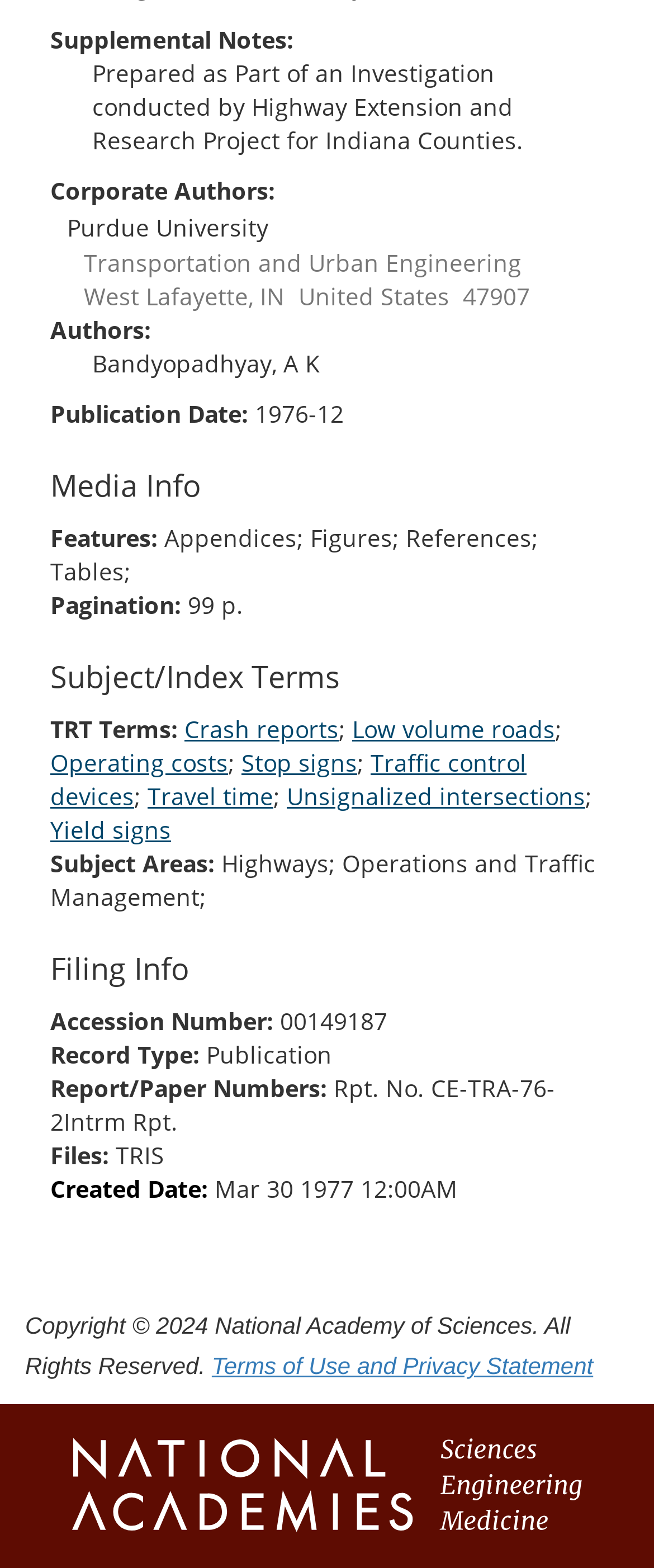Give a one-word or short phrase answer to the question: 
What is the report number of the publication?

Rpt. No. CE-TRA-76-2Intrm Rpt.